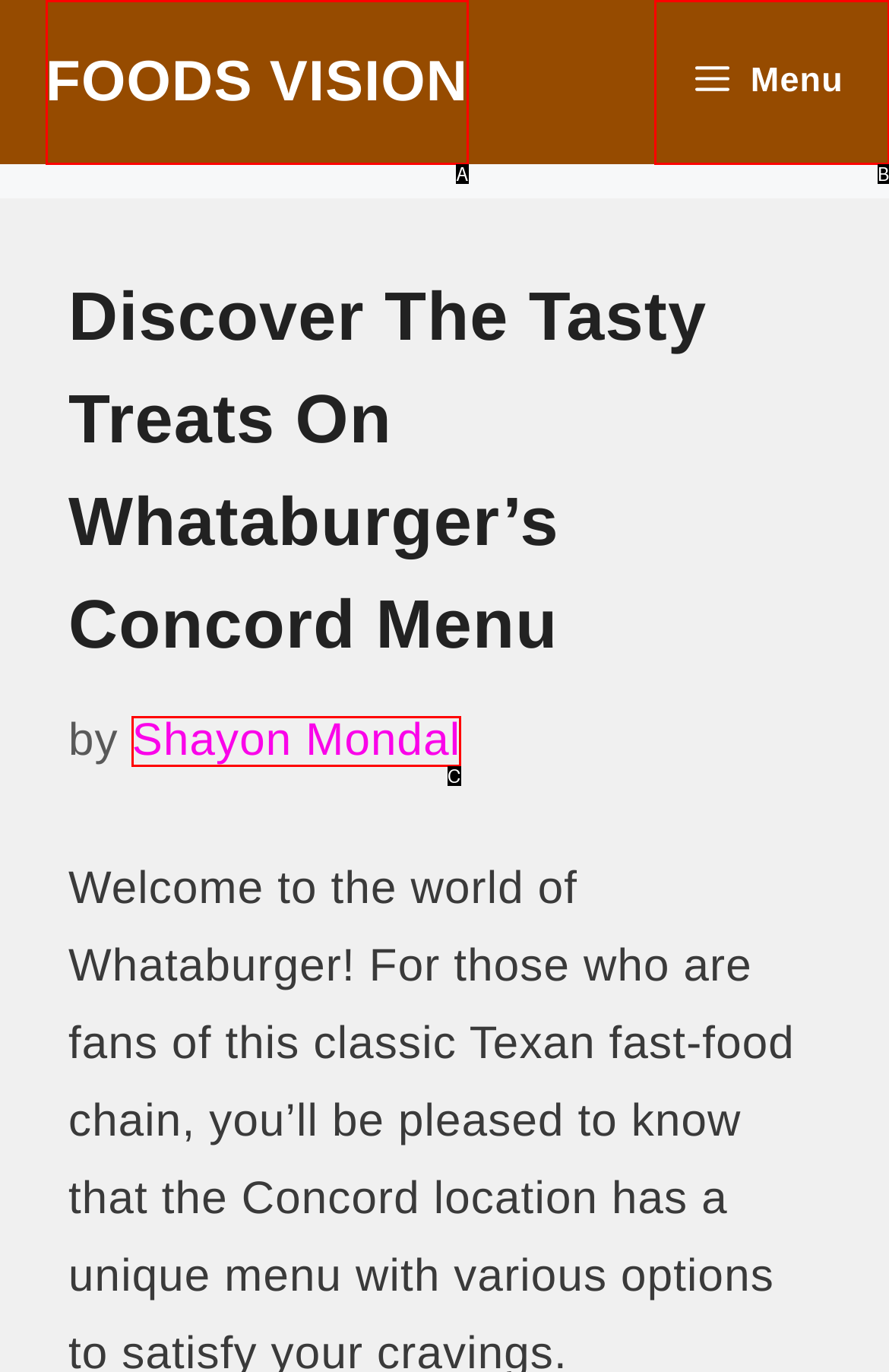Choose the option that matches the following description: Menu
Reply with the letter of the selected option directly.

B